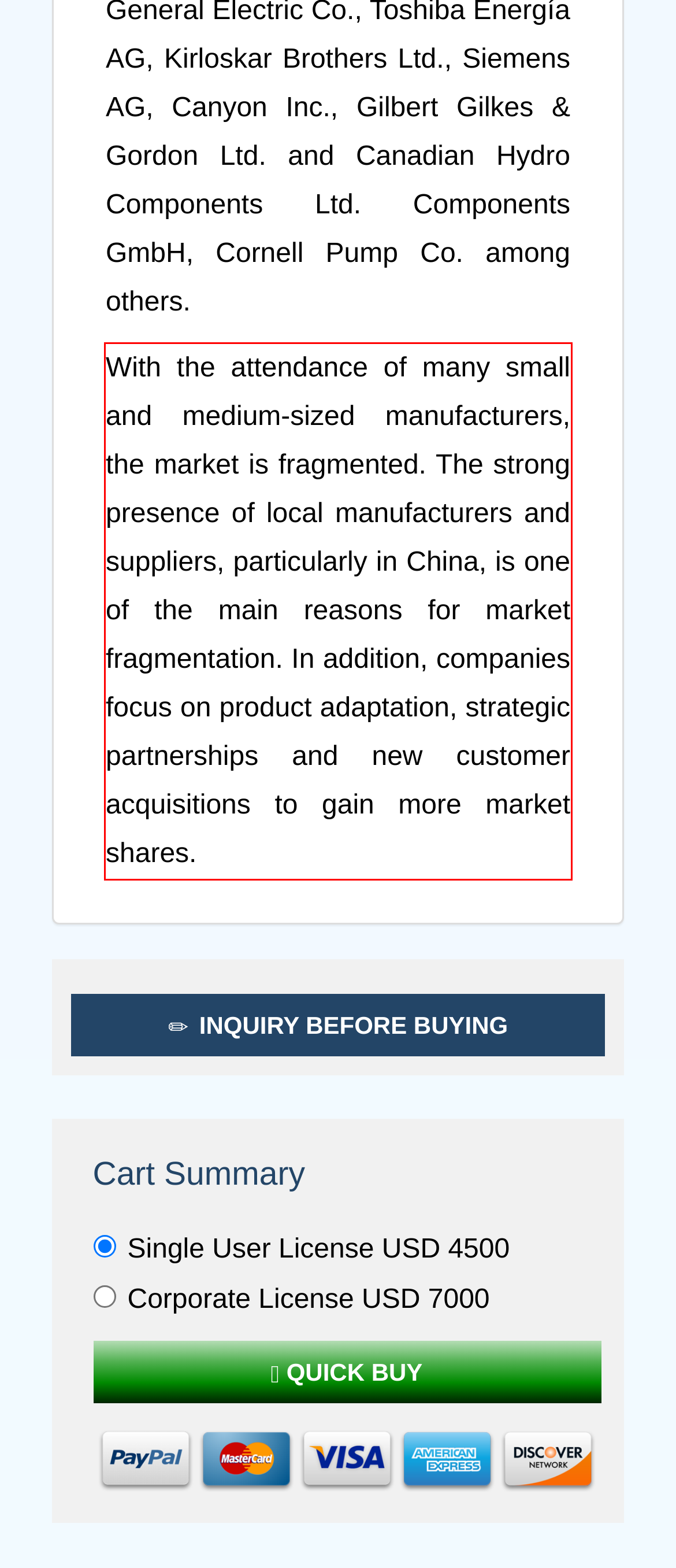Examine the webpage screenshot, find the red bounding box, and extract the text content within this marked area.

With the attendance of many small and medium-sized manufacturers, the market is fragmented. The strong presence of local manufacturers and suppliers, particularly in China, is one of the main reasons for market fragmentation. In addition, companies focus on product adaptation, strategic partnerships and new customer acquisitions to gain more market shares.